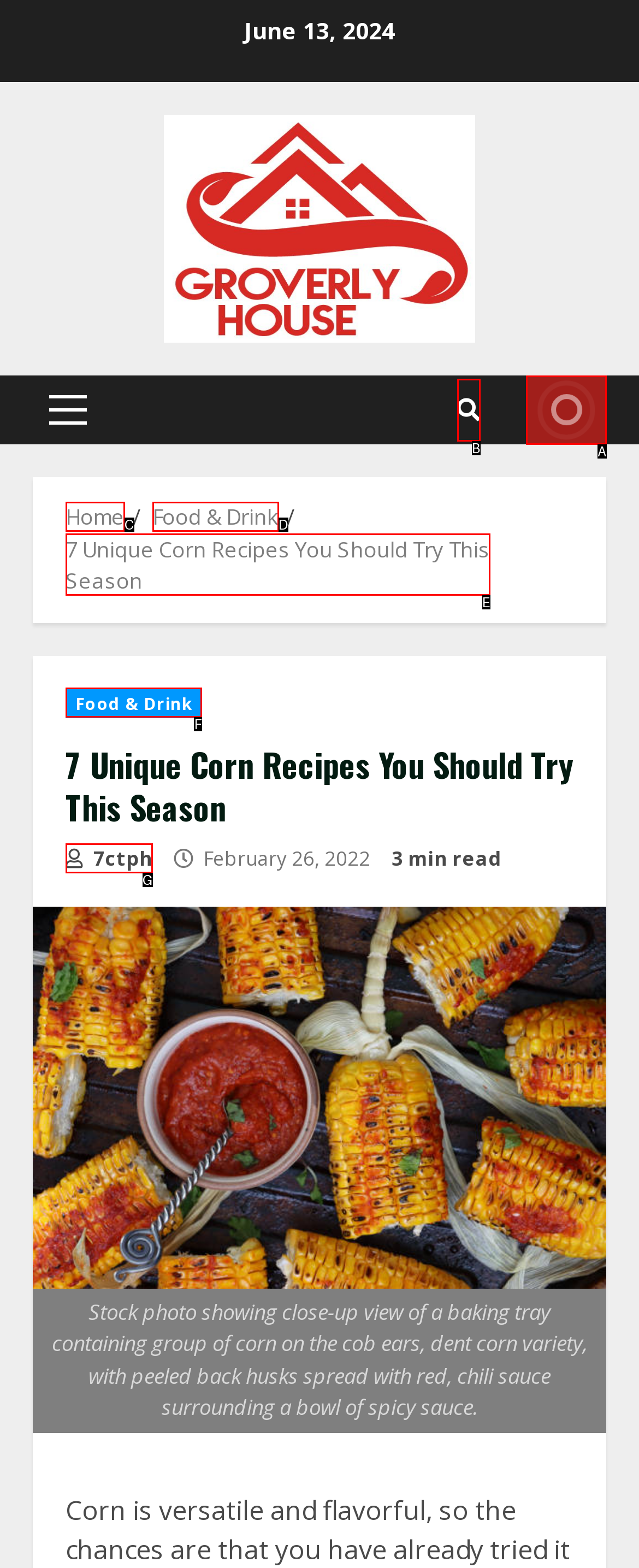Find the HTML element that matches the description: Food & Drink. Answer using the letter of the best match from the available choices.

D